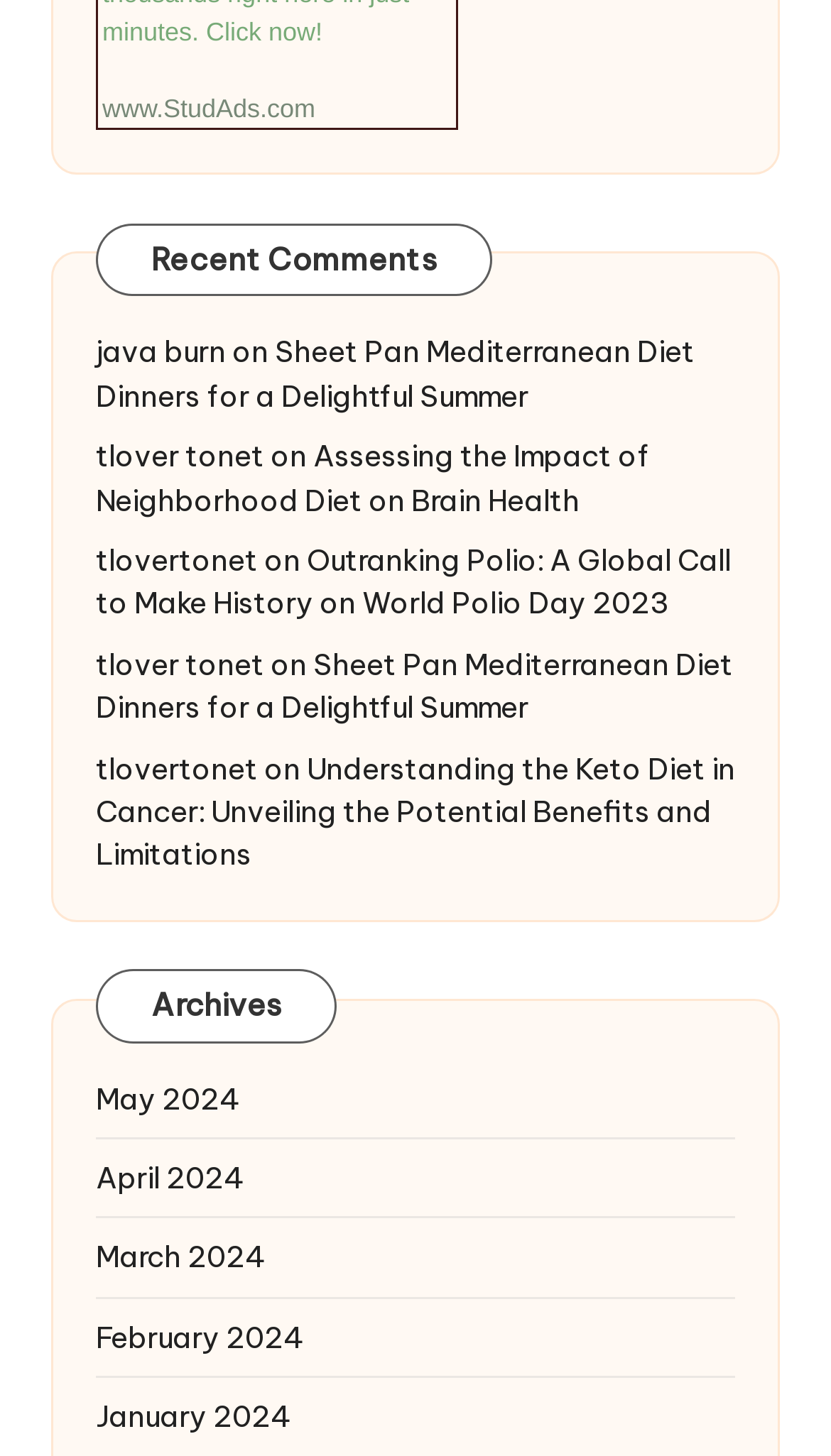Using the webpage screenshot, locate the HTML element that fits the following description and provide its bounding box: "tlovertonet".

[0.115, 0.371, 0.31, 0.398]